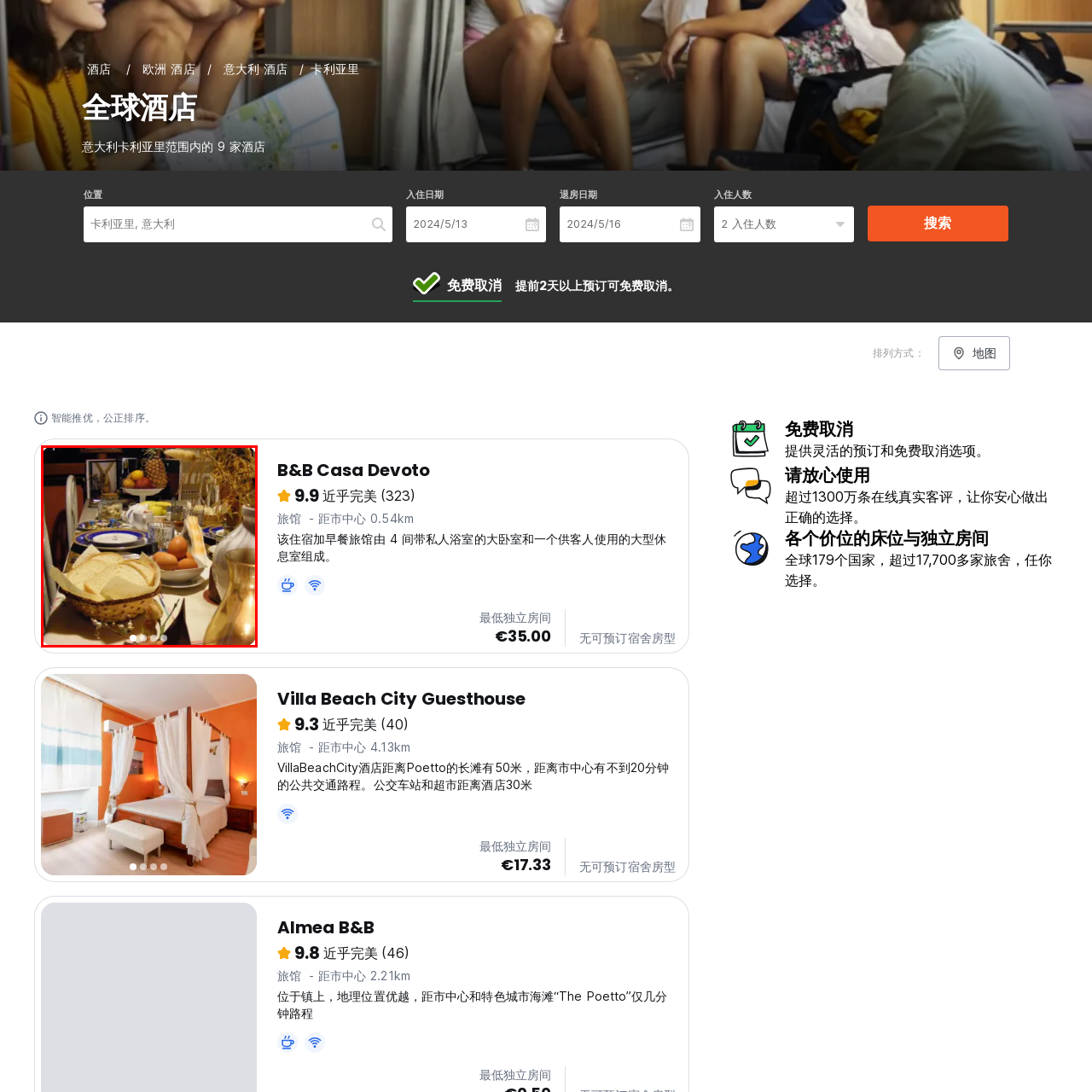Focus on the picture inside the red-framed area and provide a one-word or short phrase response to the following question:
What adds a touch of color to the setting?

Fruits